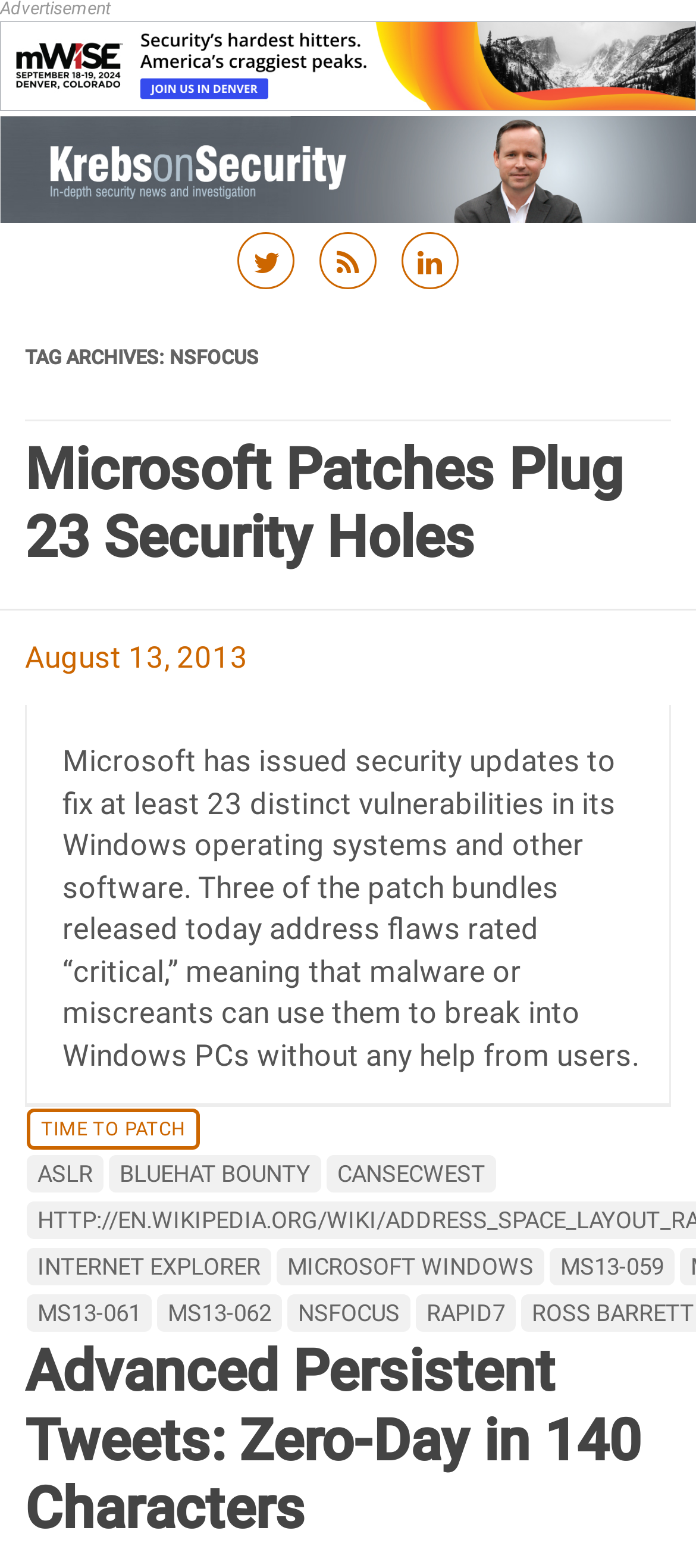Provide a thorough summary of the webpage.

The webpage is about NSFocus and Krebs on Security. At the top, there is a logo image and a title "Krebs on Security" in a prominent position. Below the title, there are three social media links represented by icons. 

A "Skip to content" link is located in the middle of the top section, which allows users to bypass the header and navigate directly to the main content. 

The main content is divided into two sections. The first section is a header with a title "TAG ARCHIVES: NSFOCUS" in a large font size. 

Below the header, there is an article section that takes up most of the webpage. The article section is divided into multiple parts. The first part is a header with a title "Microsoft Patches Plug 23 Security Holes" followed by a link to the article. Below the title, there is a date "August 13, 2013" and a brief summary of the article. 

The second part of the article section is a block of text that describes the content of the article in more detail. 

At the bottom of the webpage, there is a footer section with multiple links to other articles or topics, including "TIME TO PATCH", "ASLR", "BLUEHAT BOUNTY", and others. 

Another article title "Advanced Persistent Tweets: Zero-Day in 140 Characters" is located below the footer section, along with a link to the article.